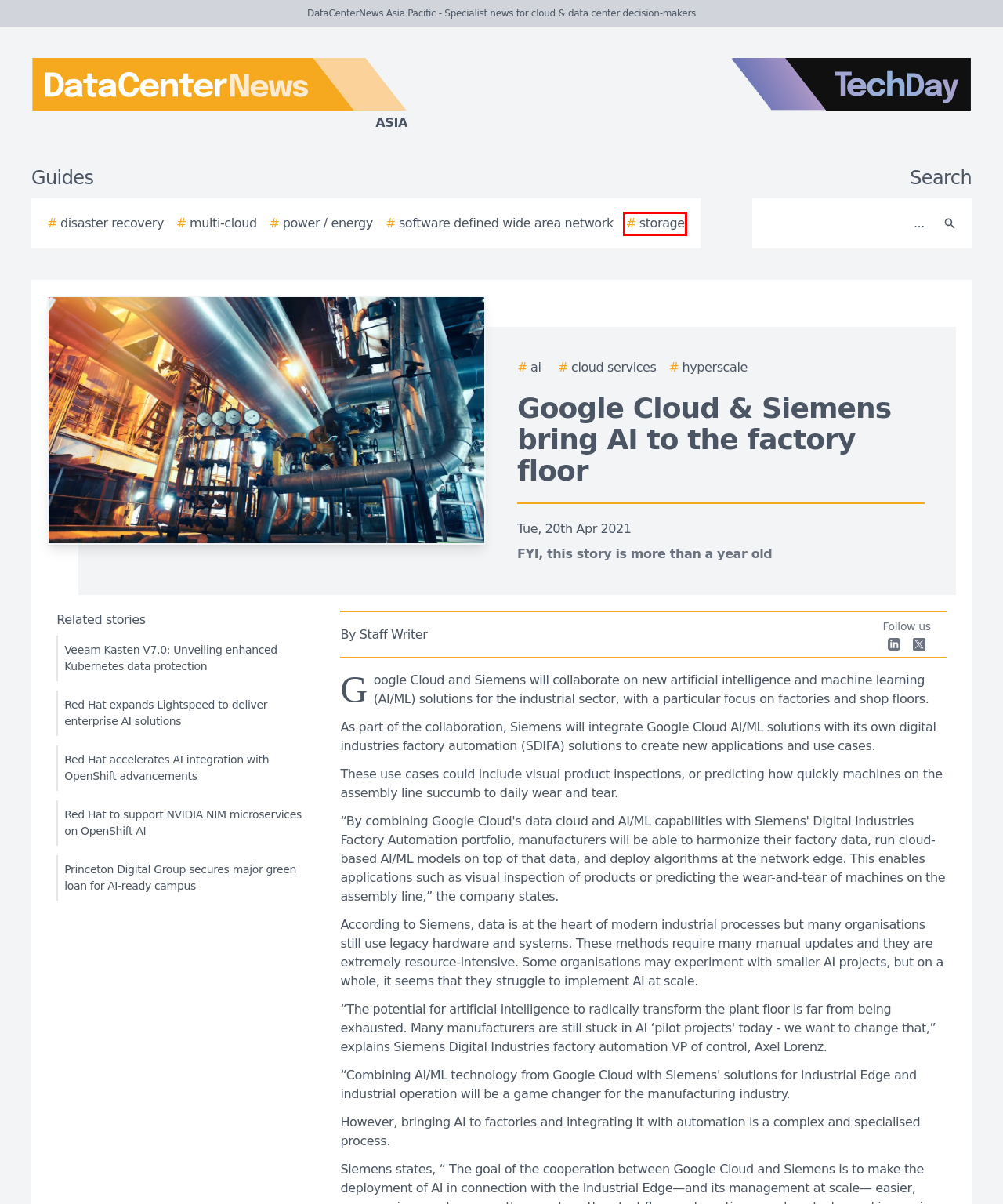Look at the screenshot of a webpage that includes a red bounding box around a UI element. Select the most appropriate webpage description that matches the page seen after clicking the highlighted element. Here are the candidates:
A. The 2024 Ultimate Guide to Multi-cloud
B. TechDay Asia - Asia's technology news network
C. The 2024 Ultimate Guide to Hyperscale
D. The 2024 Ultimate Guide to Disaster Recovery
E. The 2024 Ultimate Guide to Storage
F. The 2024 Ultimate Guide to Software Defined Wide Area Network
G. The 2024 Ultimate Guide to Power / Energy
H. The 2024 Ultimate Guide to Artificial Intelligence

E